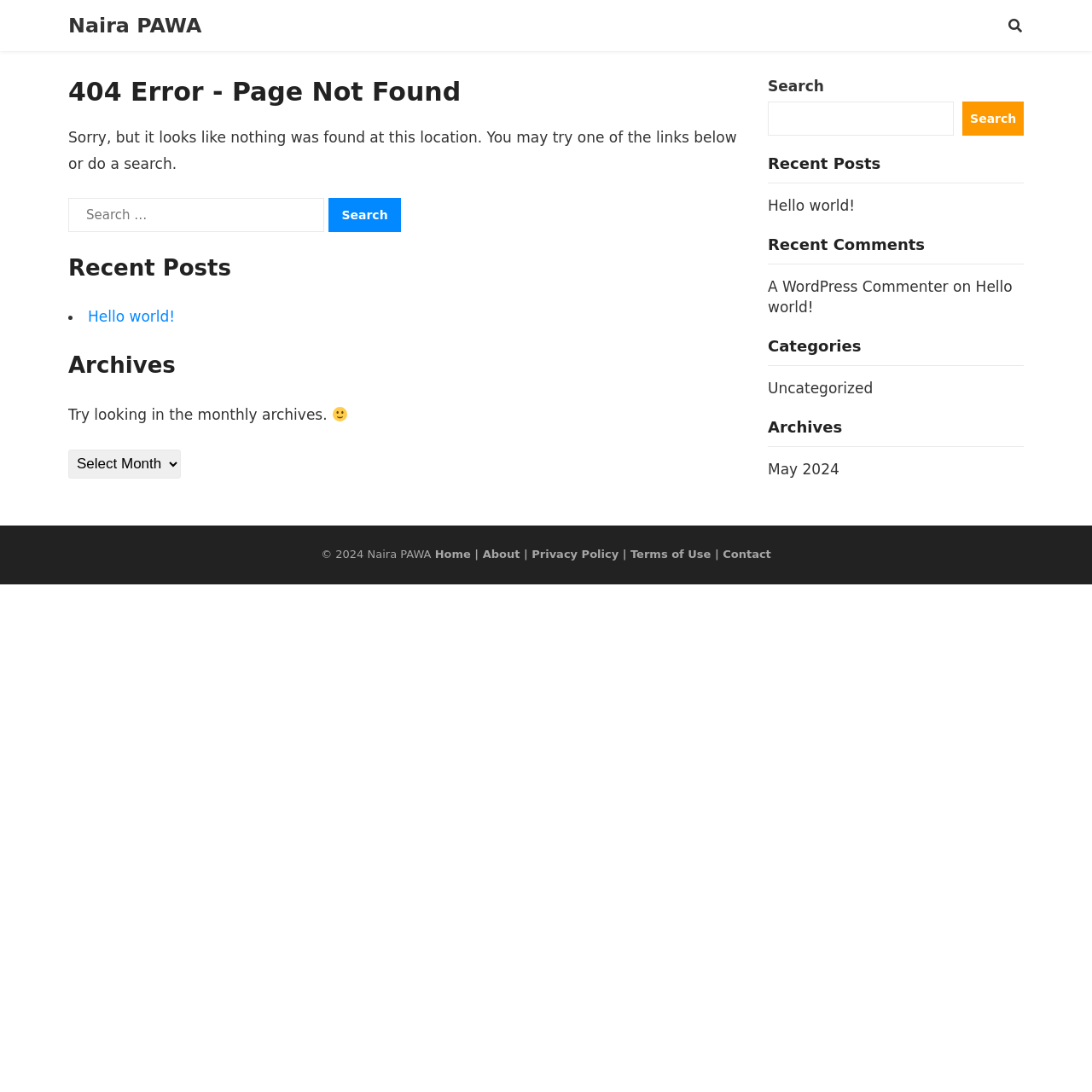Select the bounding box coordinates of the element I need to click to carry out the following instruction: "Search for something".

[0.062, 0.181, 0.297, 0.213]